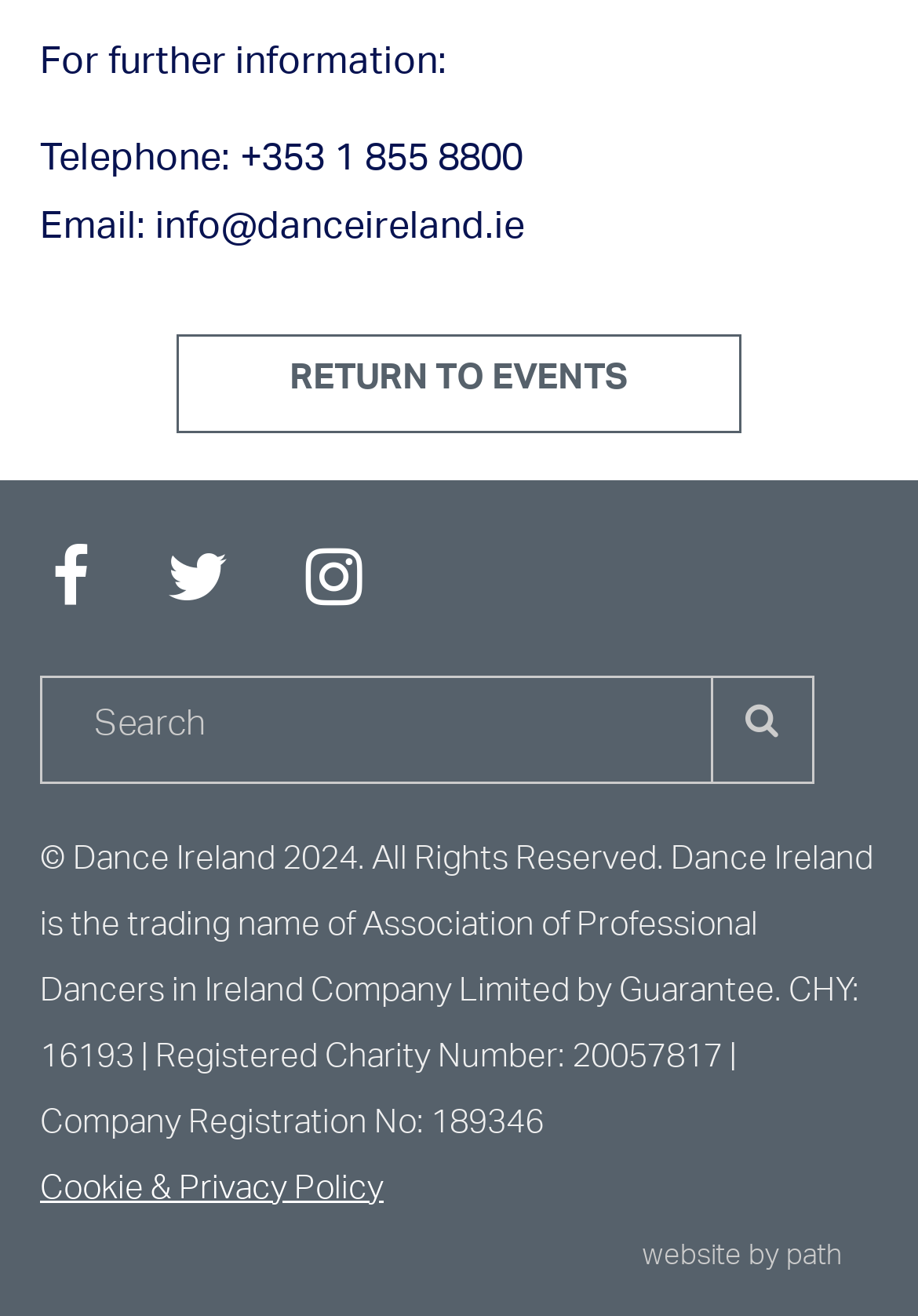What is the registration number of the company?
Kindly answer the question with as much detail as you can.

I found the registration number by looking at the static text element that says 'Company Registration No: 189346' which is located at the bottom of the page.